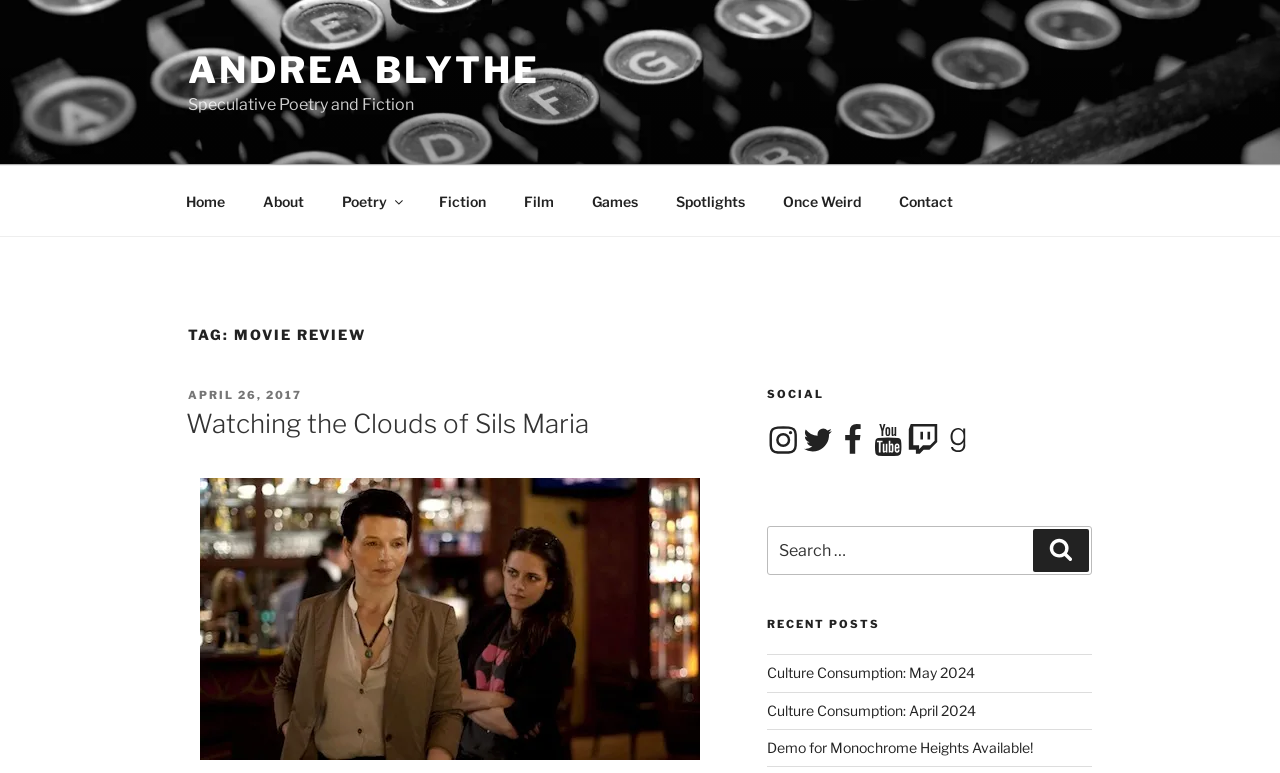Identify the bounding box coordinates of the region I need to click to complete this instruction: "visit Andrea Blythe's Instagram".

[0.599, 0.549, 0.624, 0.591]